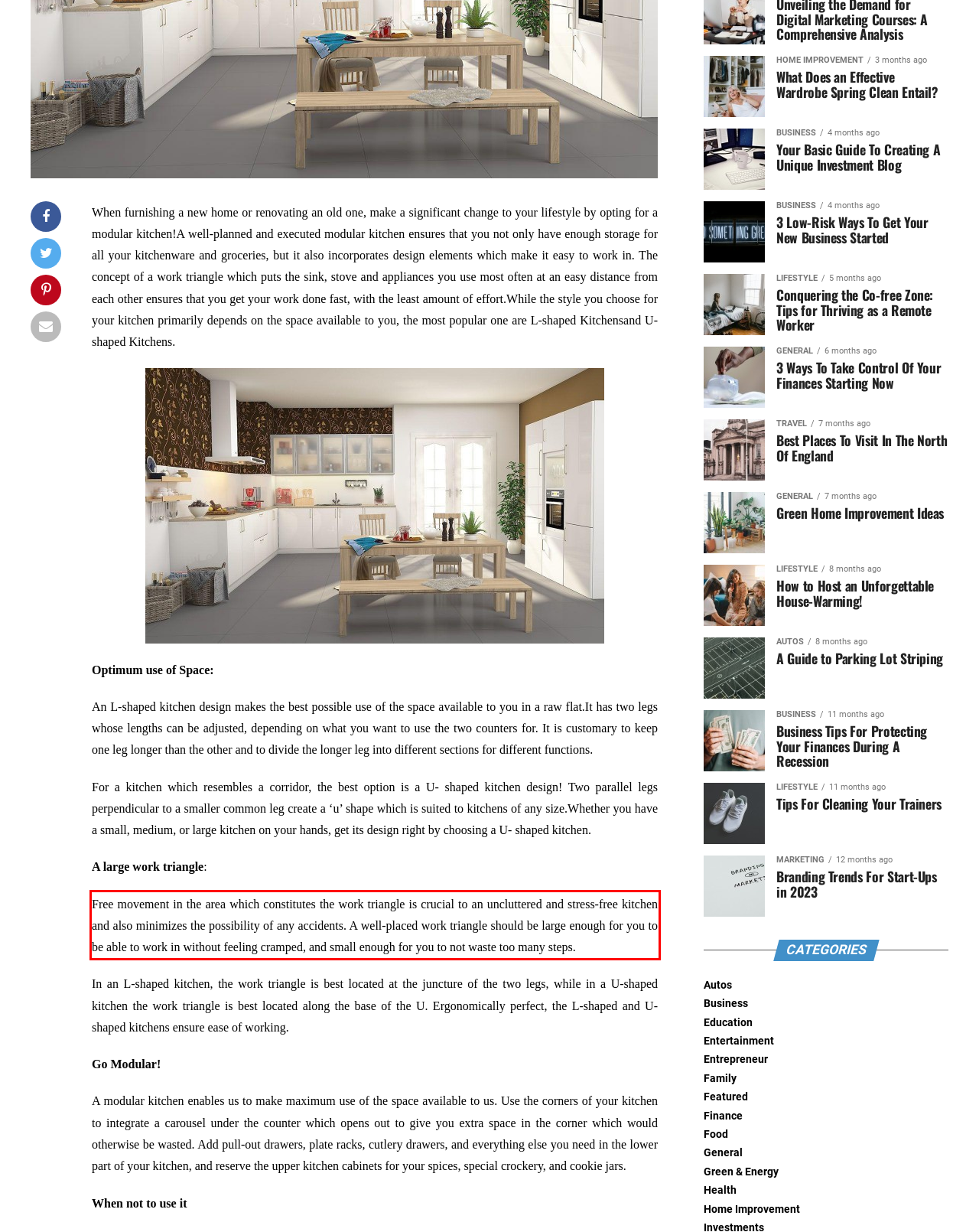With the given screenshot of a webpage, locate the red rectangle bounding box and extract the text content using OCR.

Free movement in the area which constitutes the work triangle is crucial to an uncluttered and stress-free kitchen and also minimizes the possibility of any accidents. A well-placed work triangle should be large enough for you to be able to work in without feeling cramped, and small enough for you to not waste too many steps.